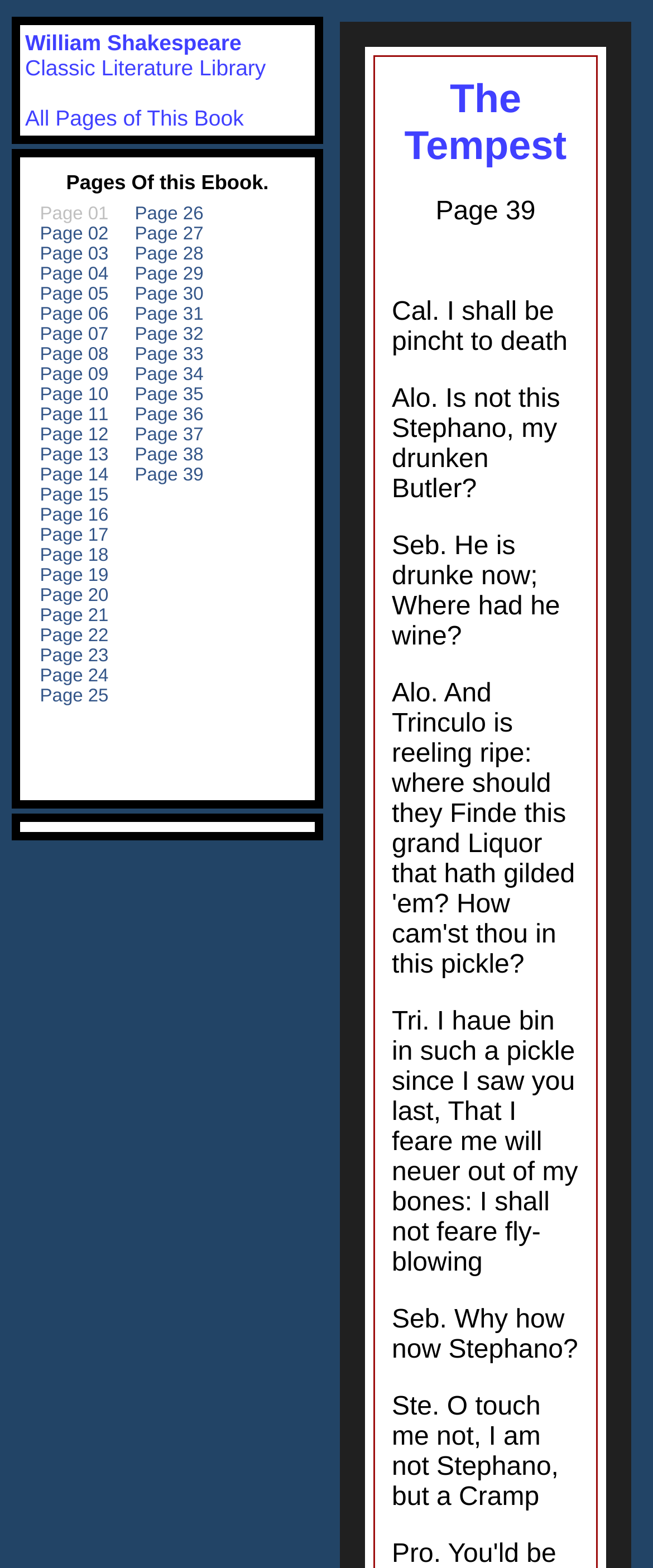What is the purpose of the iframe?
Use the image to give a comprehensive and detailed response to the question.

I can determine the purpose of the iframe by looking at its description 'pages' and its location on the webpage, which suggests that it is used to display pages of the book The Tempest.